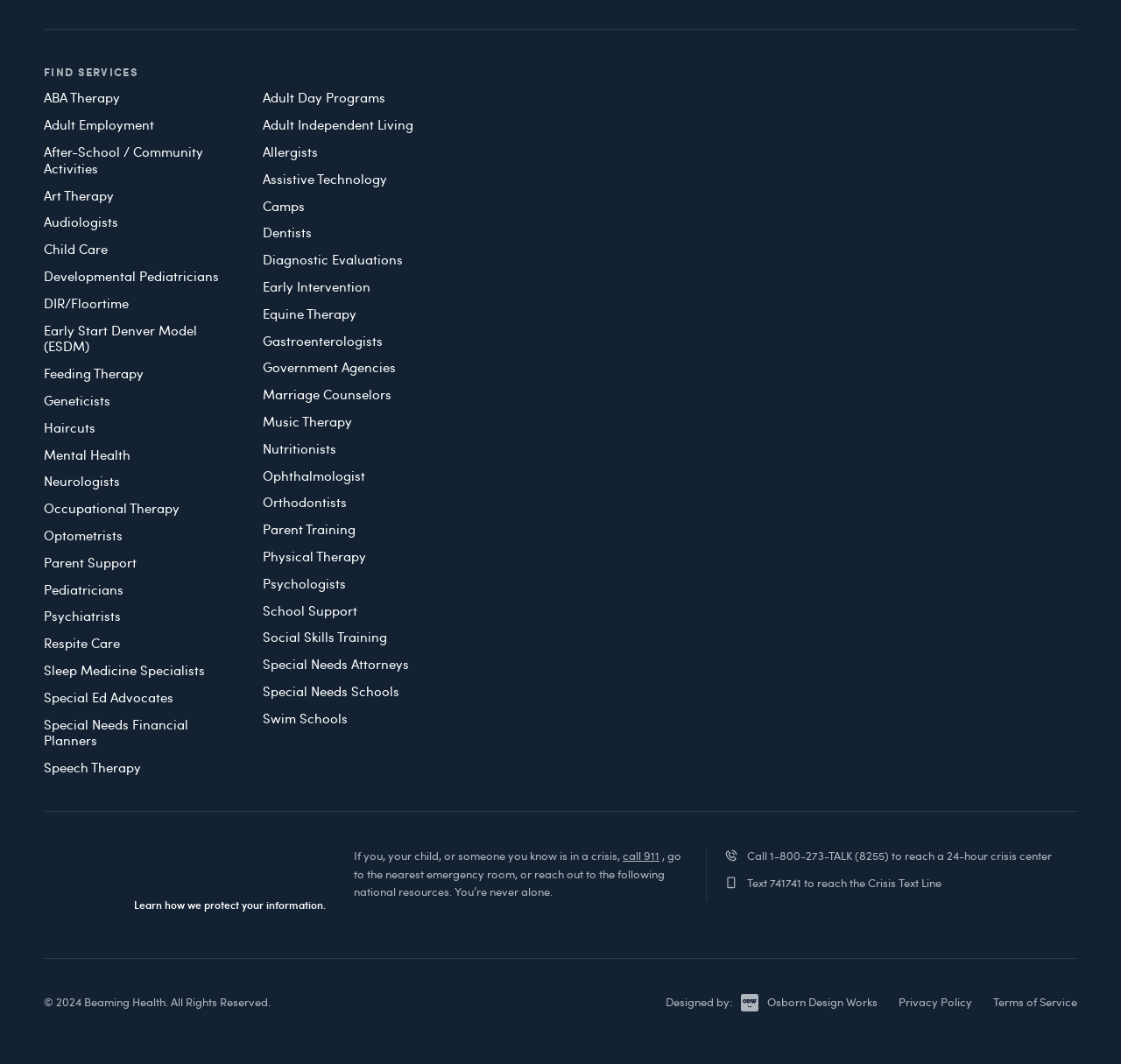Provide the bounding box coordinates of the HTML element described by the text: "Diagnostic Evaluations".

[0.234, 0.236, 0.359, 0.252]